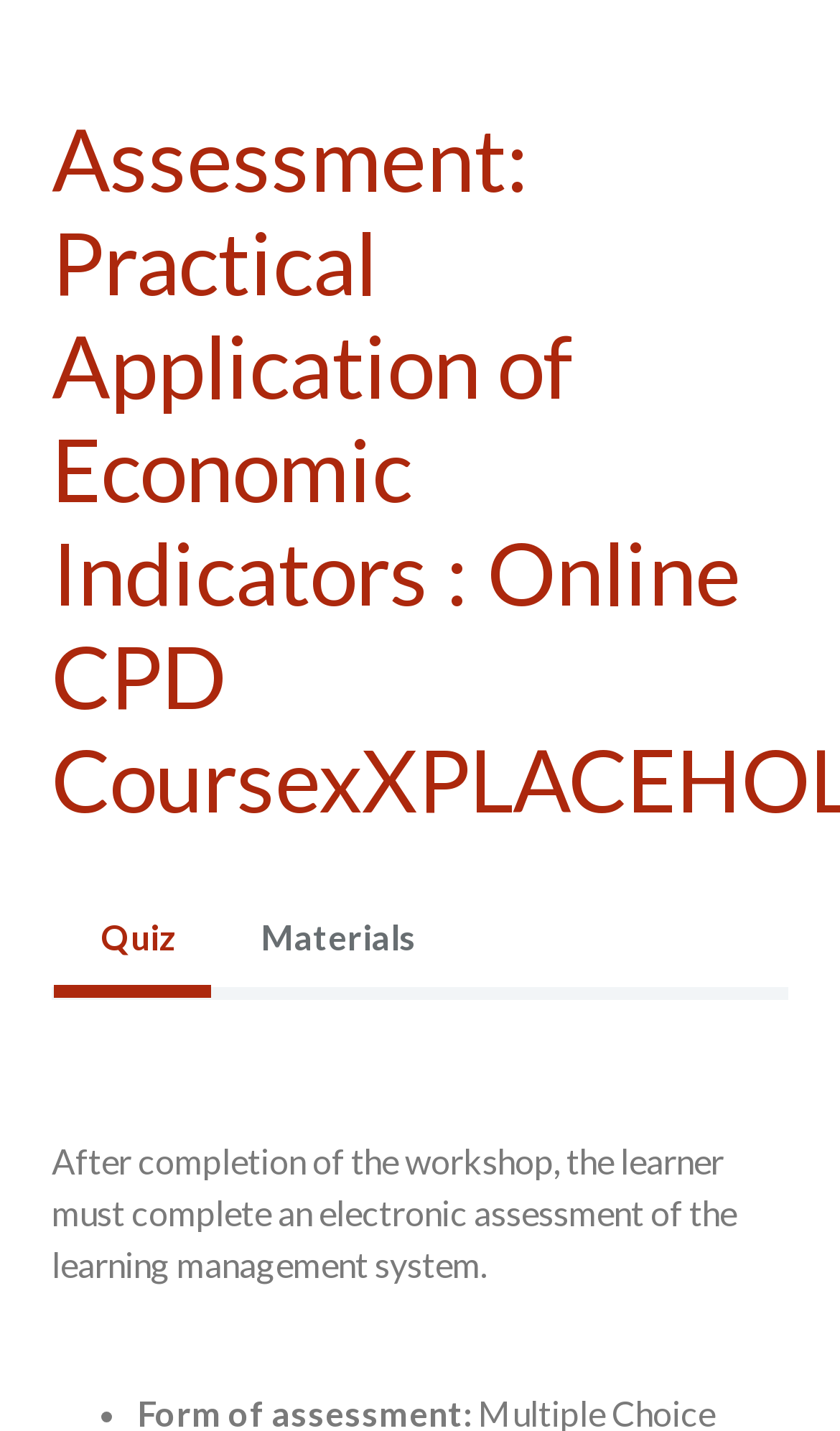Identify the main title of the webpage and generate its text content.

Assessment: Practical Application of Economic Indicators : Online CPD CoursexXPLACEHOLDER